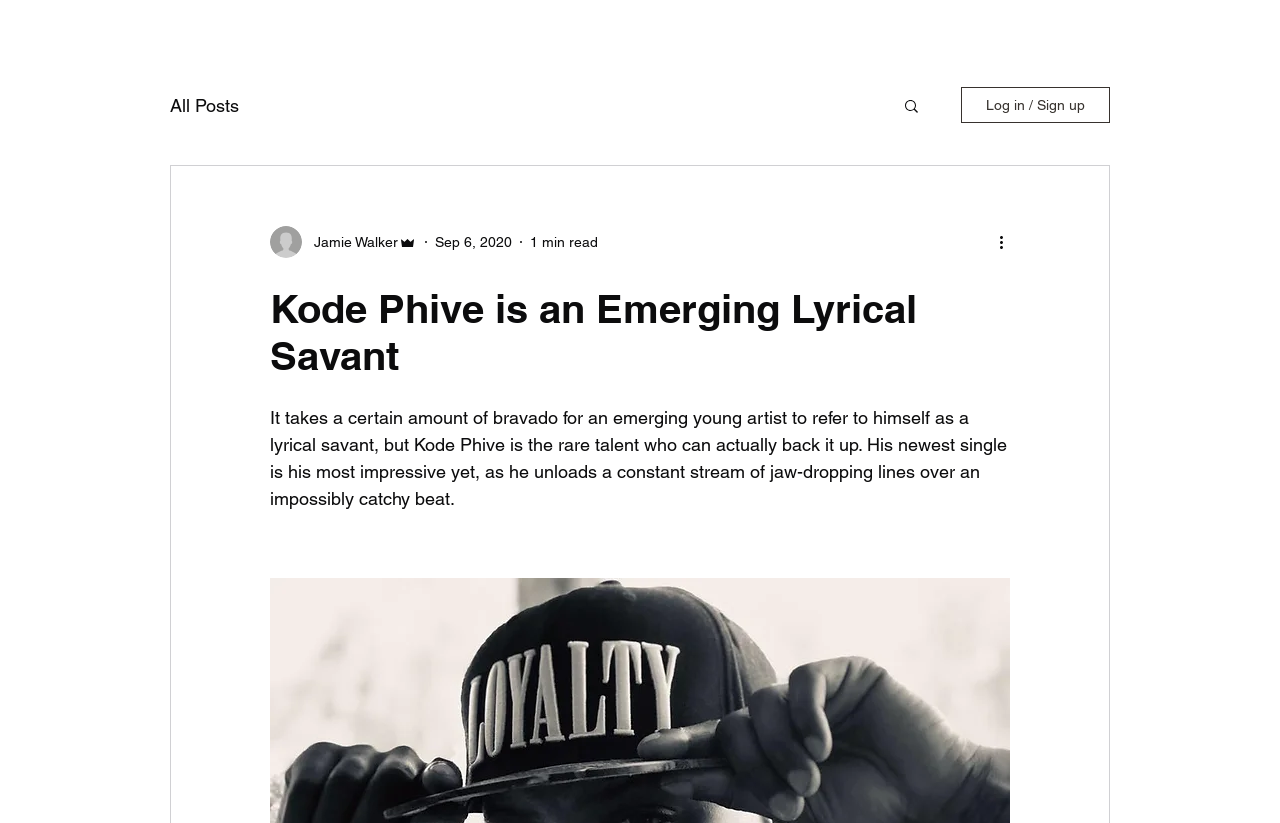Create a full and detailed caption for the entire webpage.

The webpage is about Kode Phive, an emerging young artist who refers to himself as a lyrical savant. At the top left, there is a navigation menu labeled "blog" with a link to "All Posts". To the right of the navigation menu, there is a search button with a magnifying glass icon. Further to the right, there is a "Log in / Sign up" button.

Below the navigation menu, there is a section featuring the writer's picture, Jamie Walker, who is an admin. The writer's picture is accompanied by the date "Sep 6, 2020" and a label indicating that the article is a 1-minute read.

The main content of the webpage is a heading that reads "Kode Phive is an Emerging Lyrical Savant", followed by a paragraph of text that describes Kode Phive's talent and his newest single. The text praises Kode Phive's ability to back up his claim of being a lyrical savant with his impressive lyrics and catchy beat.

At the top right corner, there is a "More actions" button with a downward arrow icon.